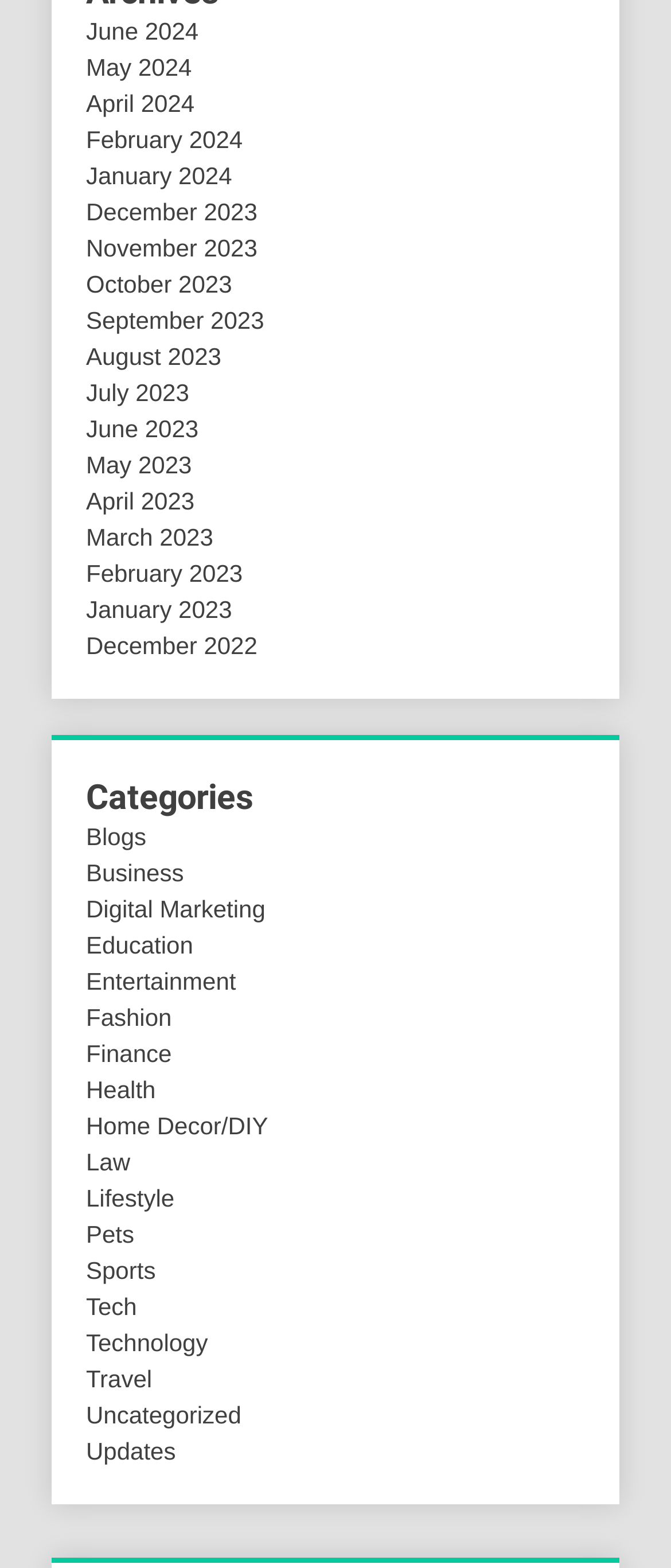Answer the question using only a single word or phrase: 
What is the position of the 'Categories' heading?

Below the month links